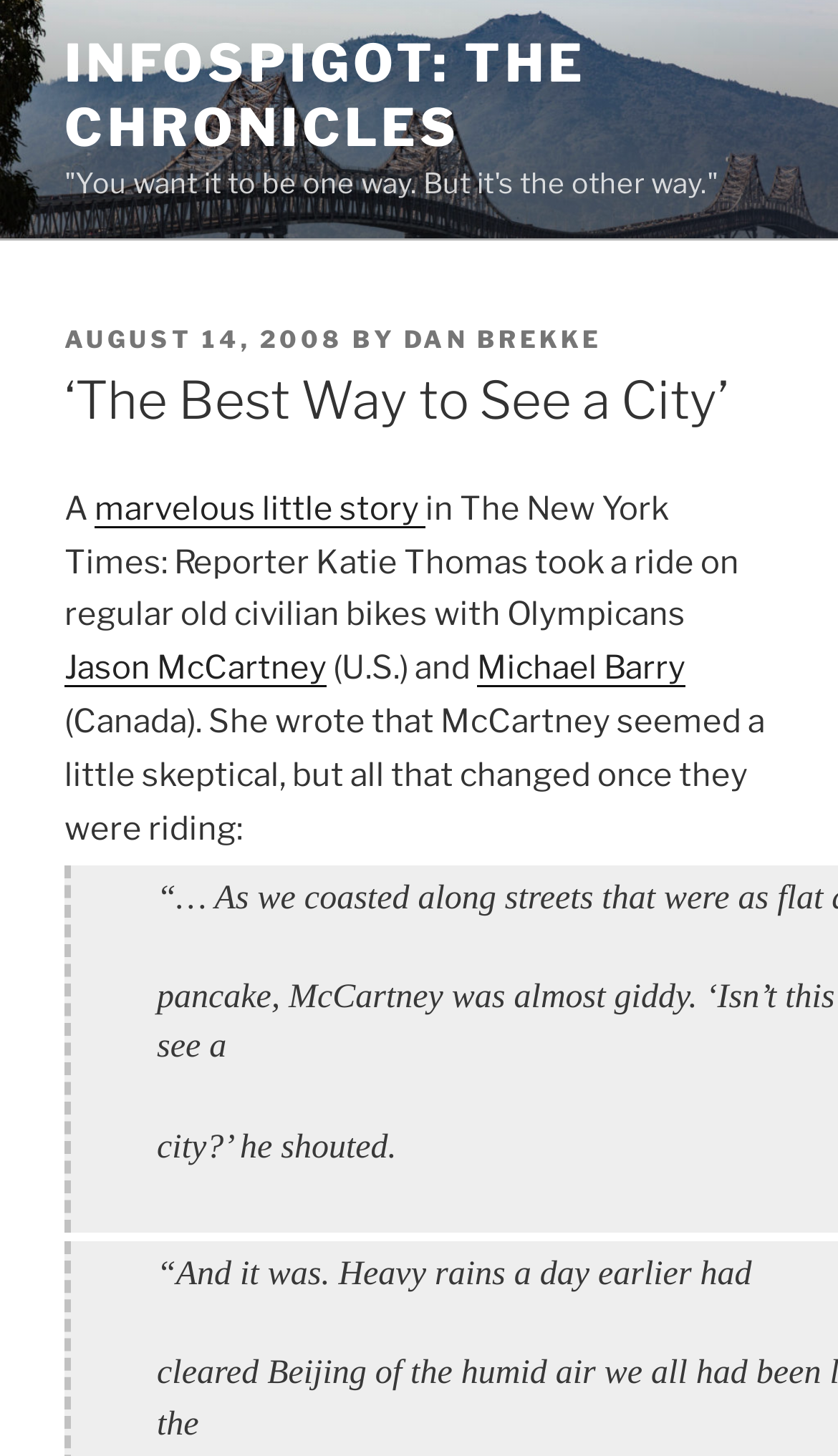Based on the image, provide a detailed response to the question:
What is the date of the post?

I found the answer by looking at the text in the webpage, which mentions 'POSTED ON AUGUST 14, 2008.' This indicates that the date of the post is August 14, 2008.